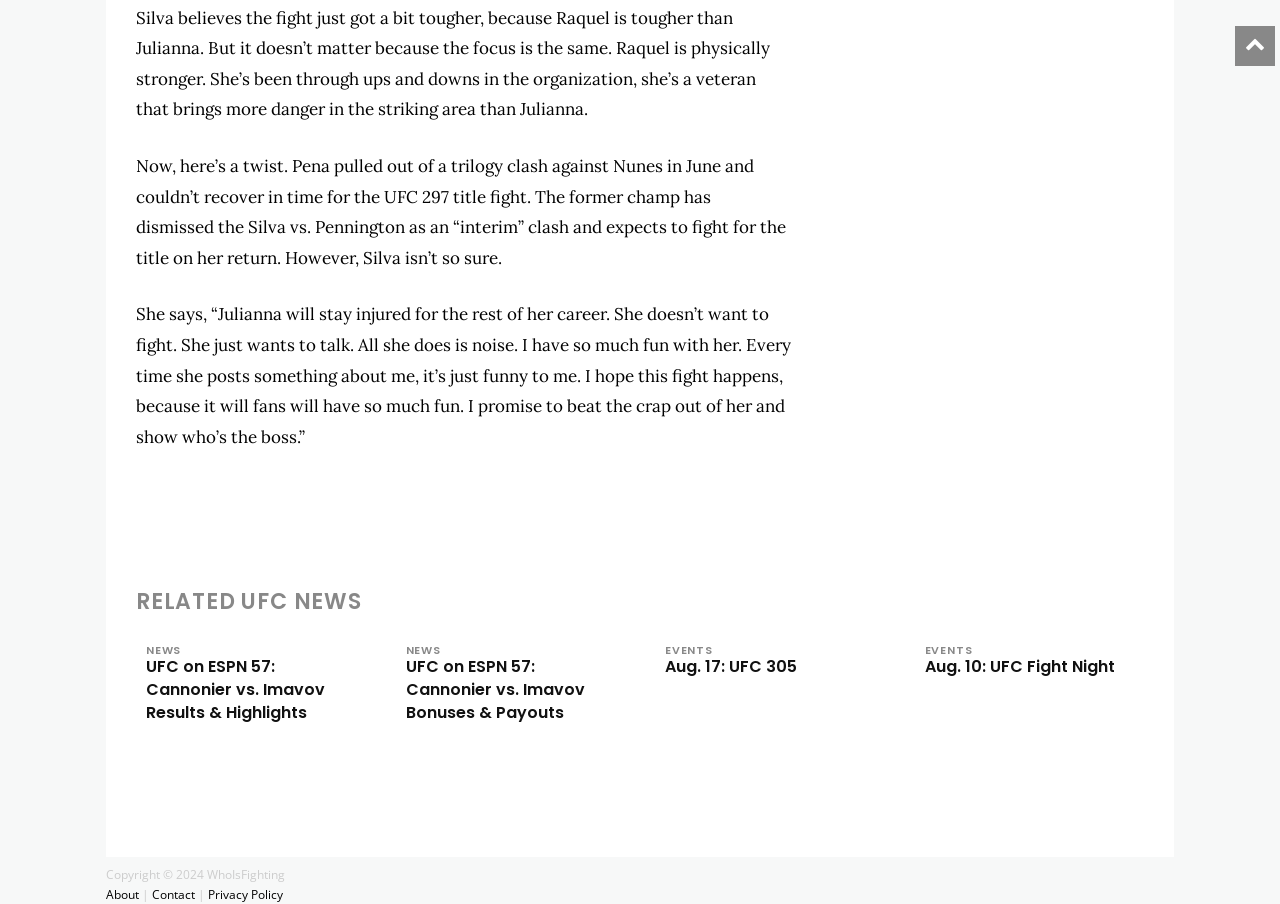Can you look at the image and give a comprehensive answer to the question:
What type of content is available on the website?

The website appears to provide news and information about upcoming events in the UFC, with links to articles and event schedules.